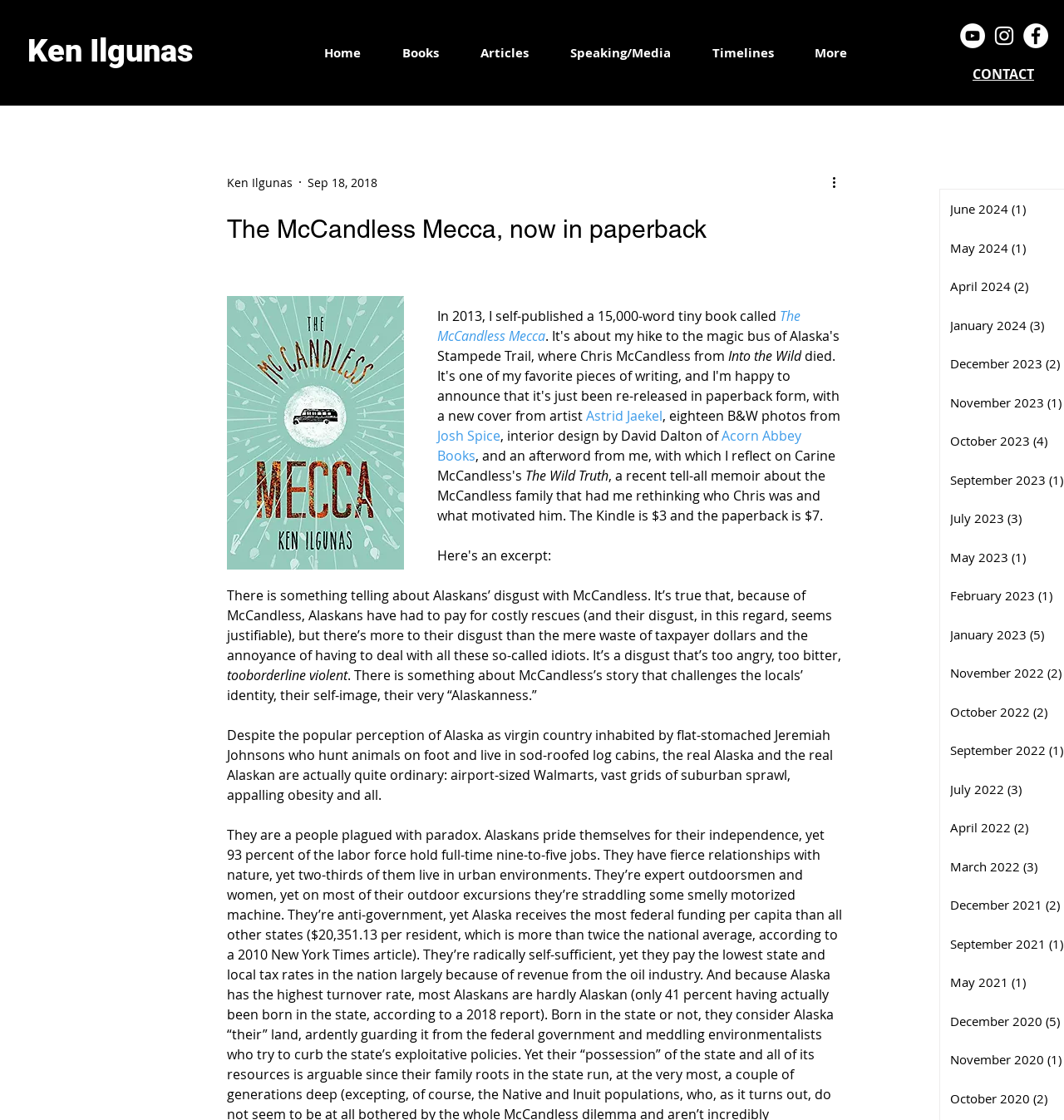Reply to the question with a brief word or phrase: What is the name of the publishing company?

Acorn Abbey Books